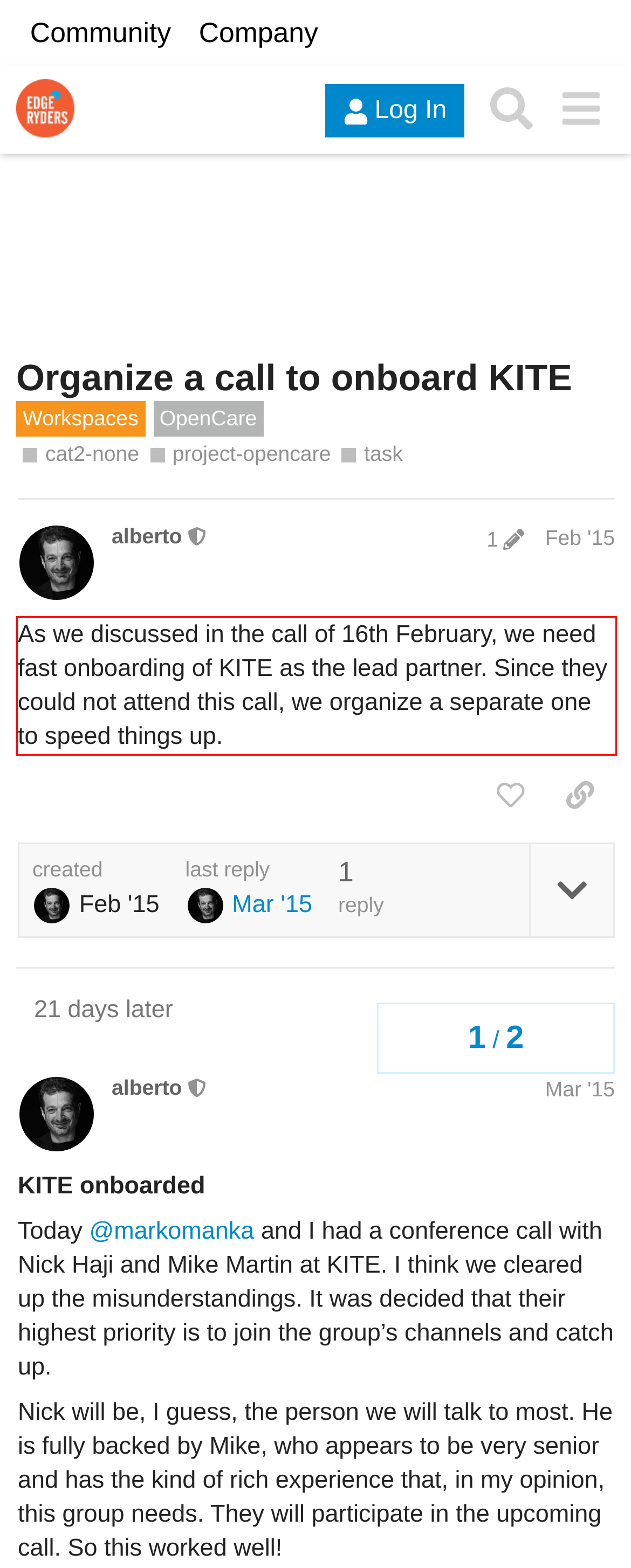Perform OCR on the text inside the red-bordered box in the provided screenshot and output the content.

As we discussed in the call of 16th February, we need fast onboarding of KITE as the lead partner. Since they could not attend this call, we organize a separate one to speed things up.